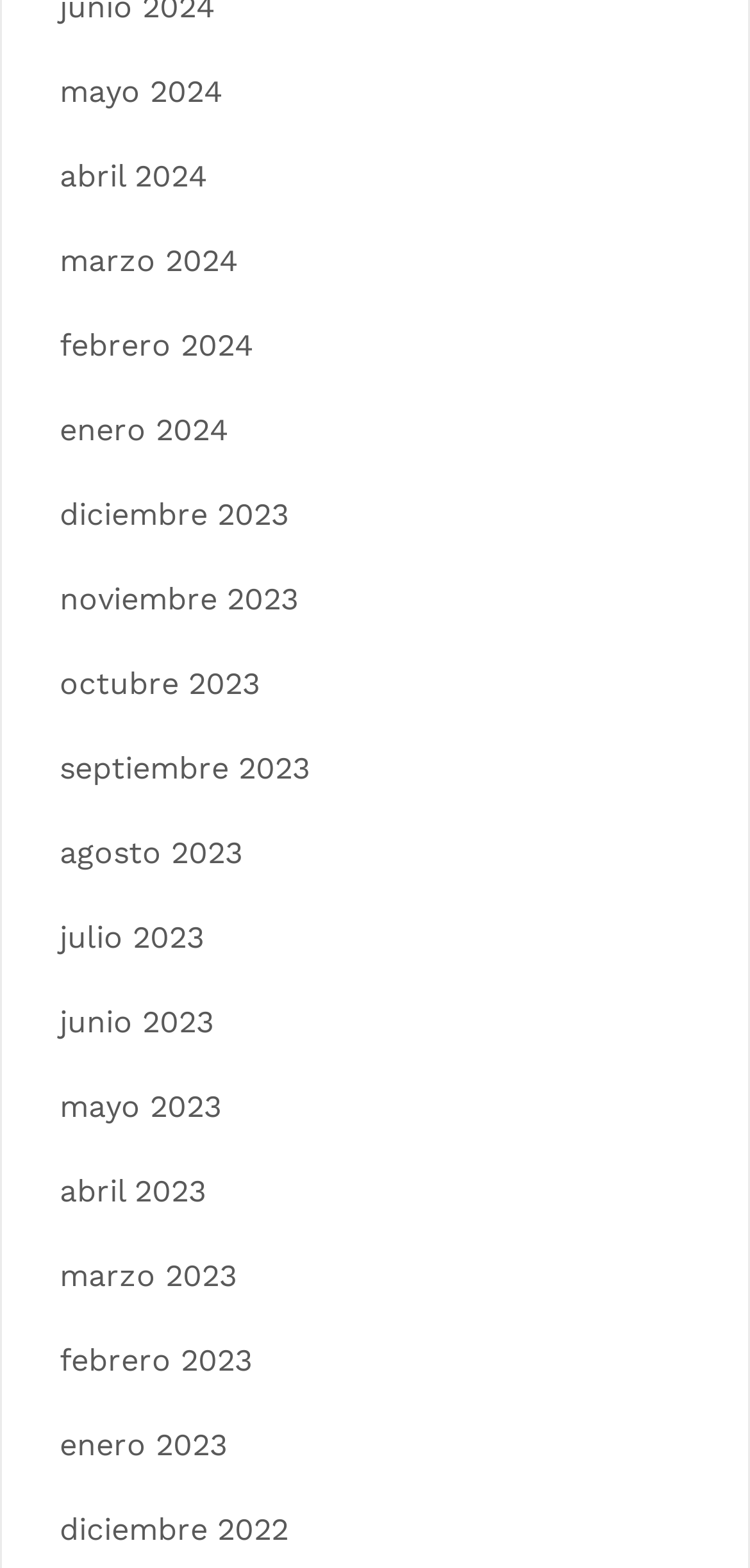Provide a one-word or short-phrase response to the question:
How many months are listed on the webpage?

18